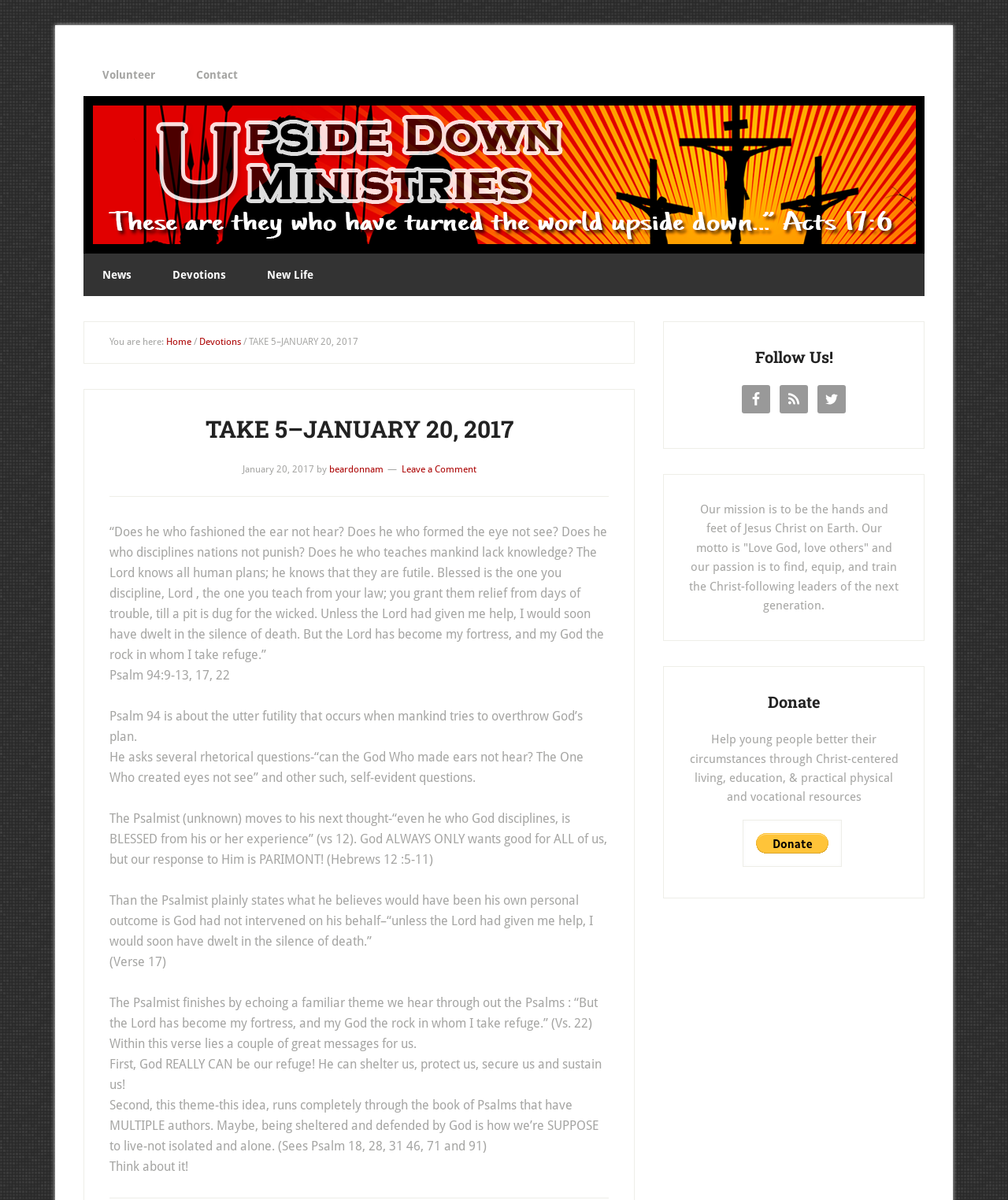What is the purpose of the 'Donate' section?
Refer to the screenshot and respond with a concise word or phrase.

To help young people